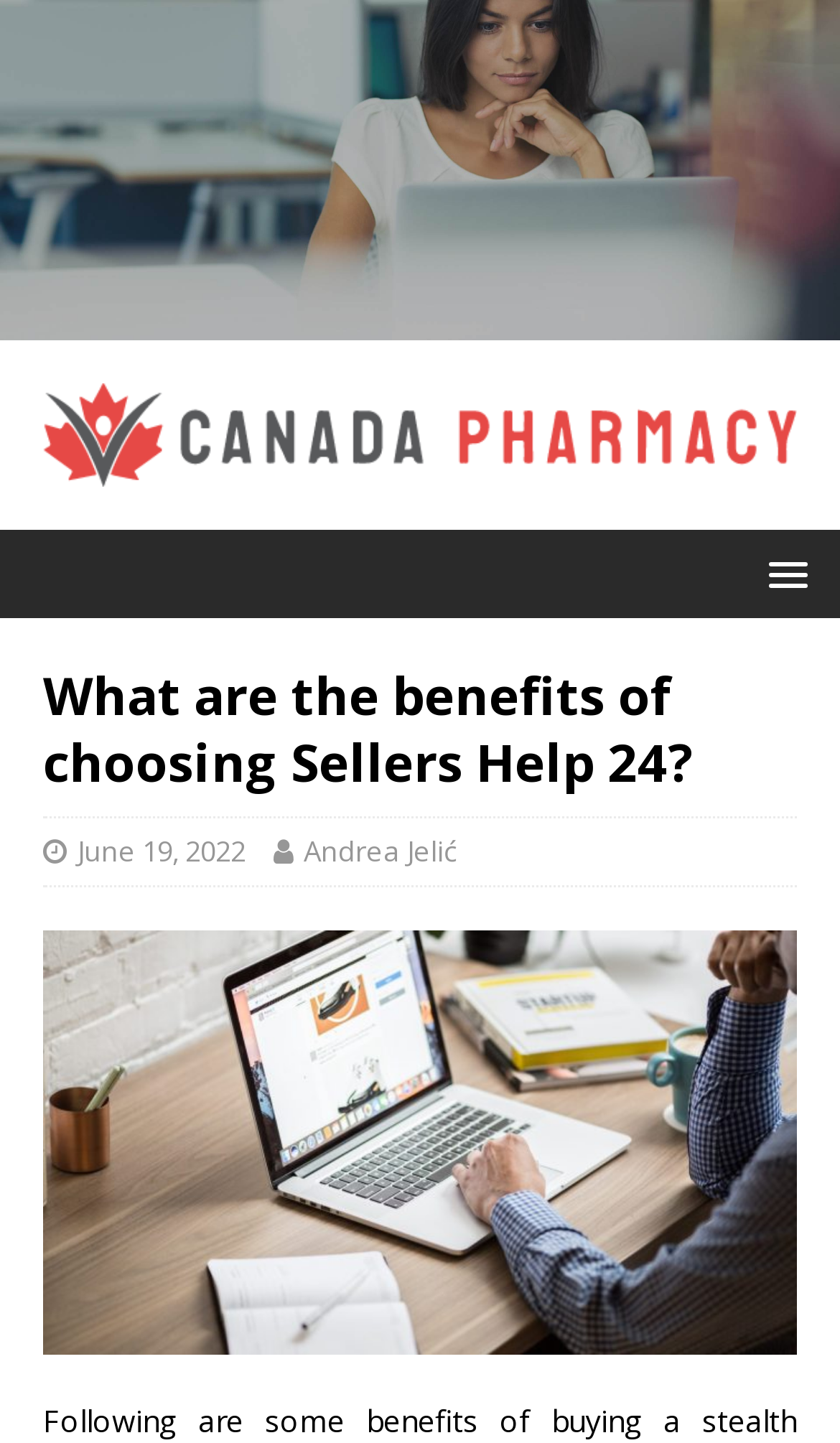Using the provided element description, identify the bounding box coordinates as (top-left x, top-left y, bottom-right x, bottom-right y). Ensure all values are between 0 and 1. Description: Andrea Jelić

[0.362, 0.577, 0.544, 0.604]